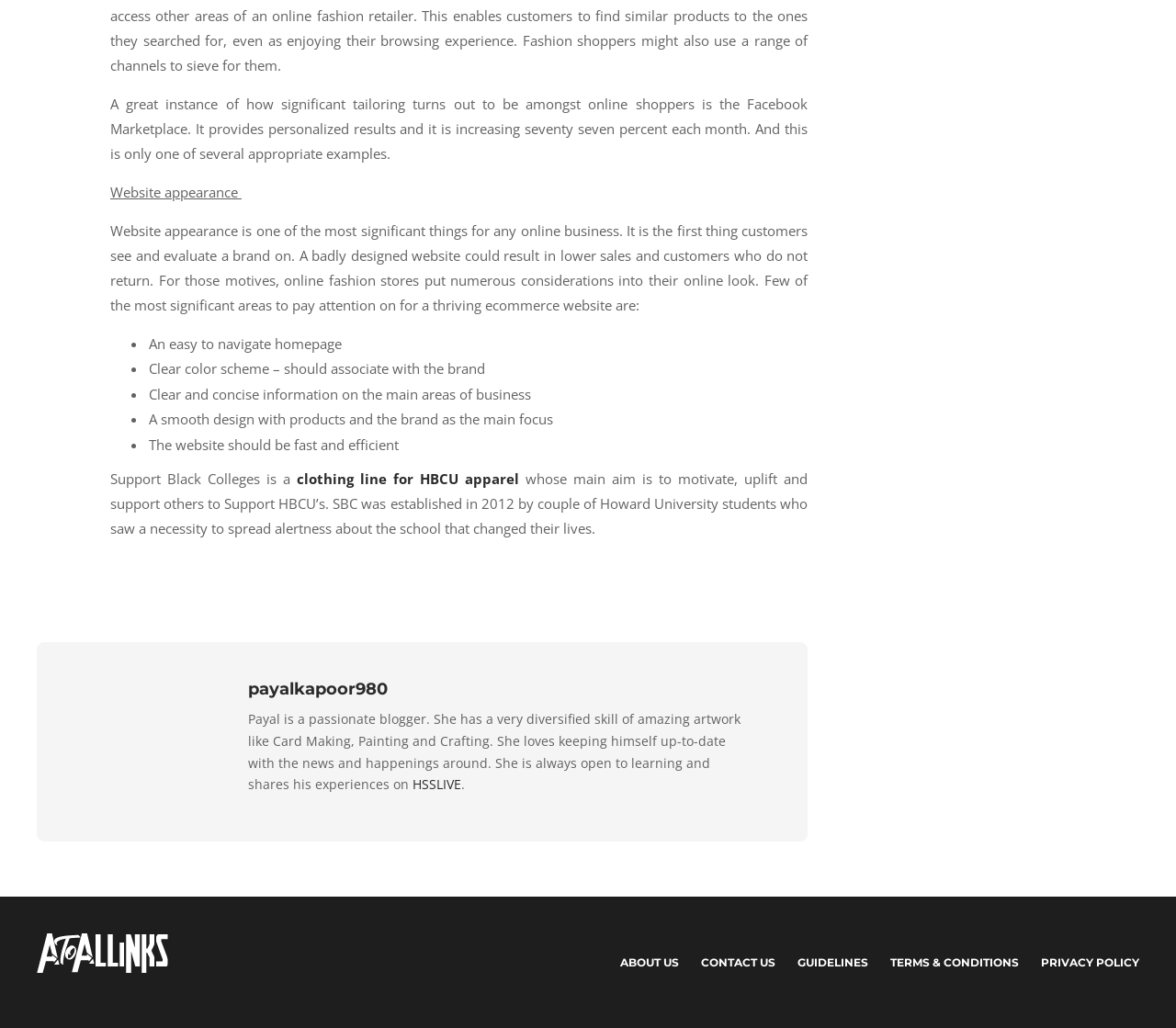Carefully examine the image and provide an in-depth answer to the question: What is the importance of website appearance for online businesses?

The importance of website appearance for online businesses is that it creates a first impression on customers, as stated in the text 'It is the first thing customers see and evaluate a brand on'.